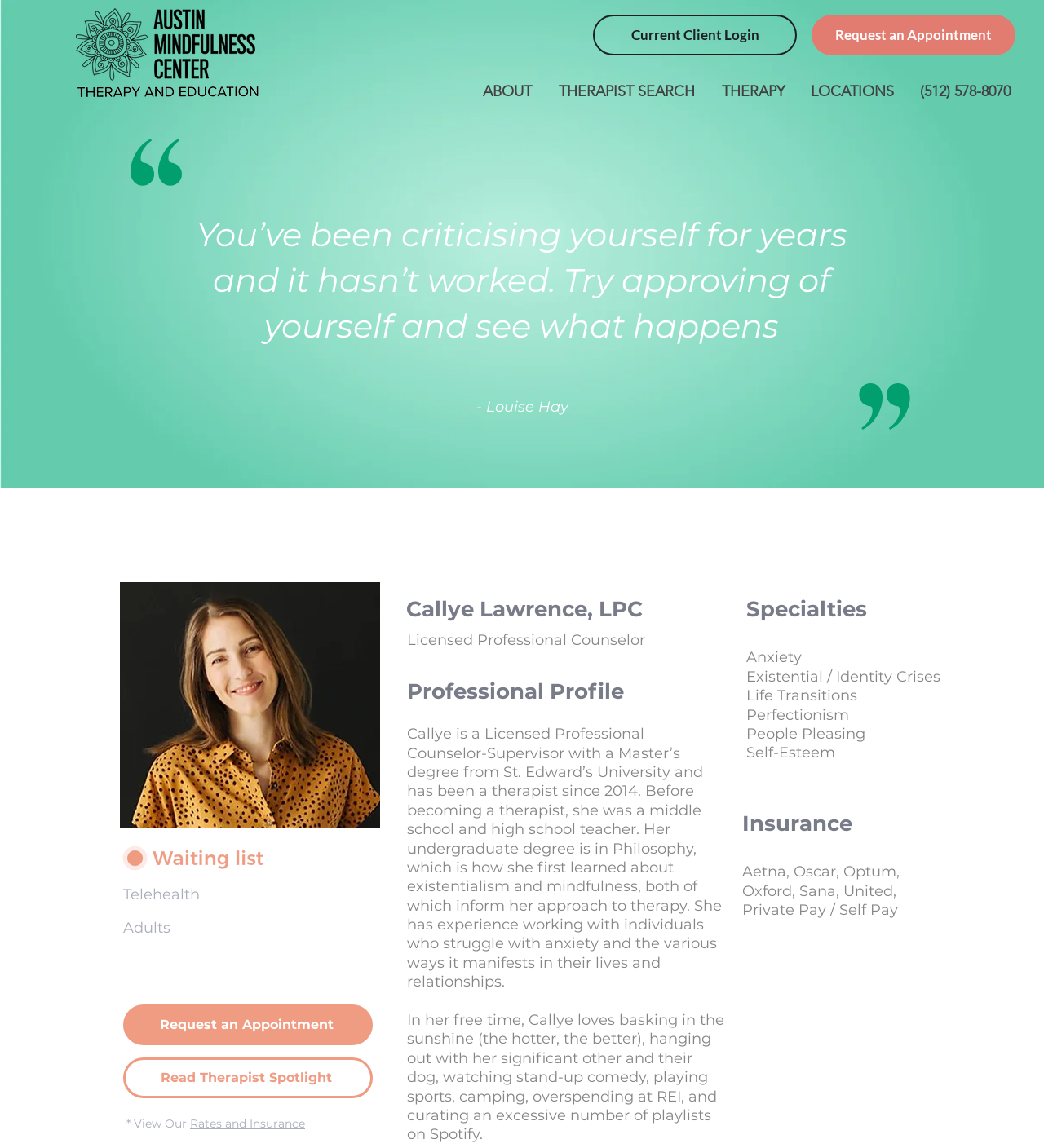With reference to the image, please provide a detailed answer to the following question: What is the main theme of the quote on the webpage?

I found the quote 'You’ve been criticising yourself for years and it hasn’t worked. Try approving of yourself and see what happens' which suggests that the main theme is self-approval and self-acceptance.